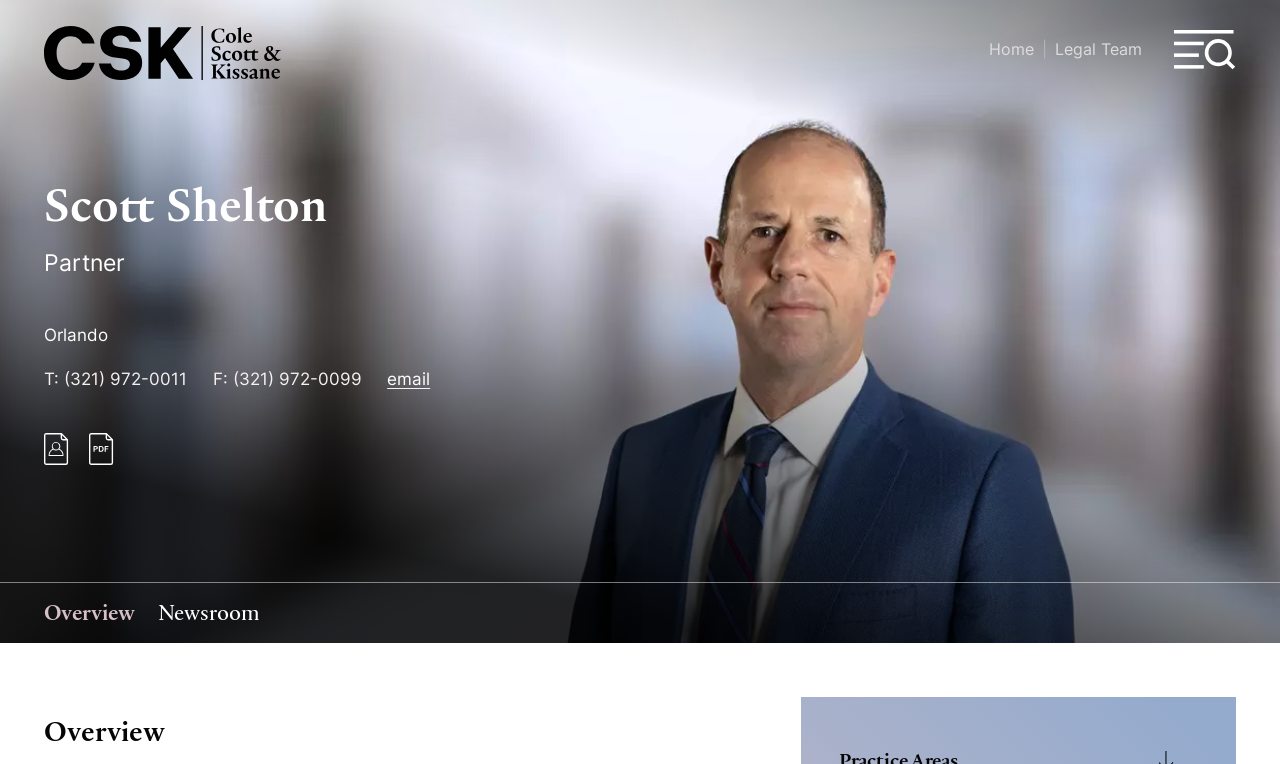Please identify the bounding box coordinates of the element that needs to be clicked to perform the following instruction: "download Scott Shelton's vCard".

[0.034, 0.588, 0.054, 0.614]